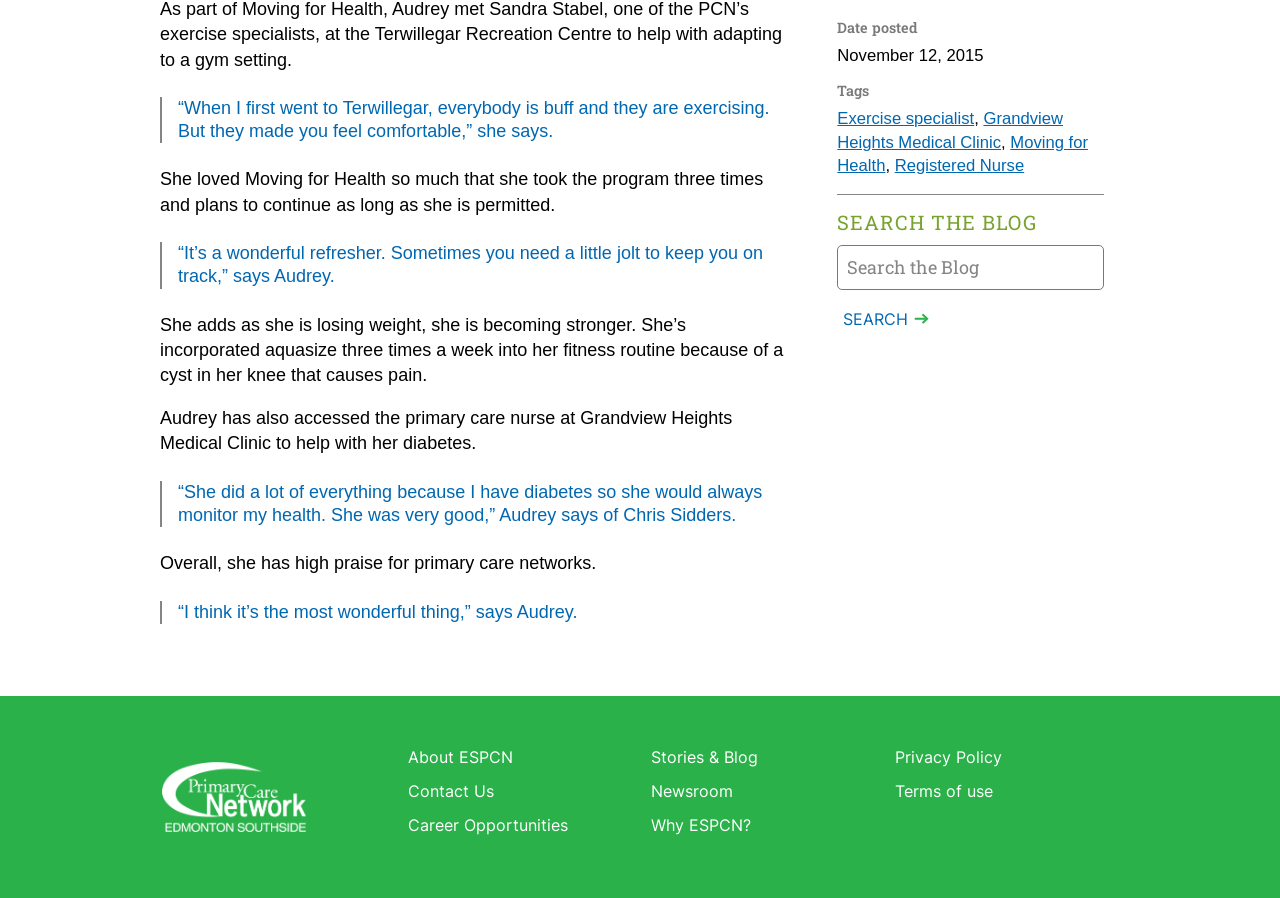Identify the bounding box for the UI element described as: "Edmonton Southside Primary Care Network". Ensure the coordinates are four float numbers between 0 and 1, formatted as [left, top, right, bottom].

[0.125, 0.848, 0.24, 0.926]